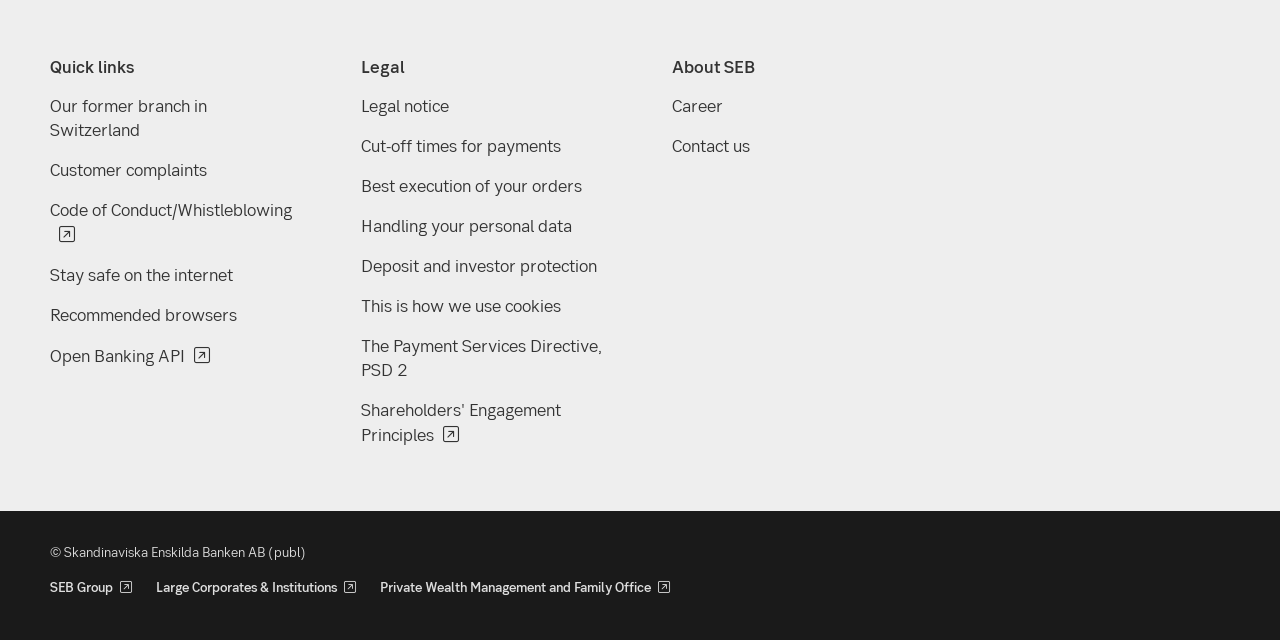Using the provided description Shareholders' Engagement Principles, find the bounding box coordinates for the UI element. Provide the coordinates in (top-left x, top-left y, bottom-right x, bottom-right y) format, ensuring all values are between 0 and 1.

[0.282, 0.622, 0.438, 0.697]